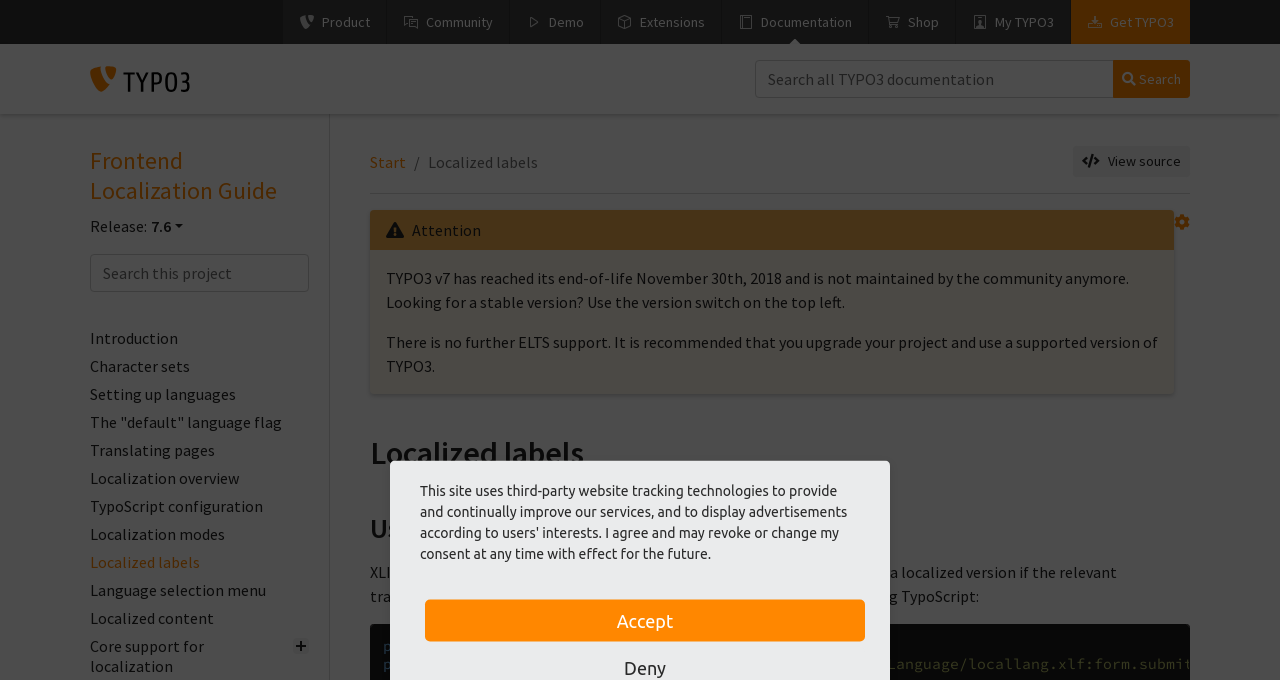What is the icon name of the image next to the 'TYPO3 Logo' link?
Respond with a short answer, either a single word or a phrase, based on the image.

TYPO3 Logo